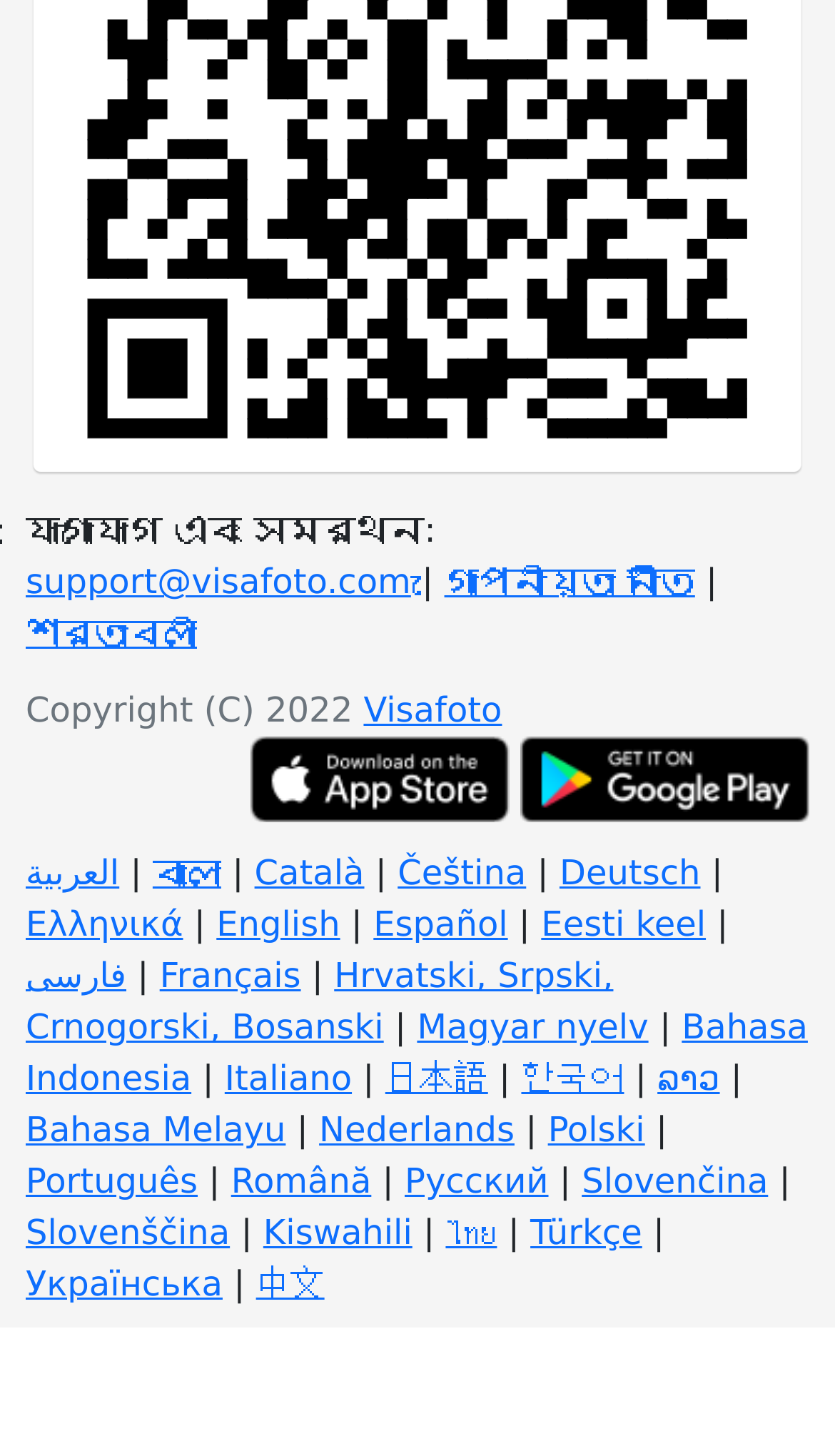Determine the bounding box for the UI element as described: "alt="Download 7ID on the AppStore"". The coordinates should be represented as four float numbers between 0 and 1, formatted as [left, top, right, bottom].

[0.3, 0.507, 0.61, 0.565]